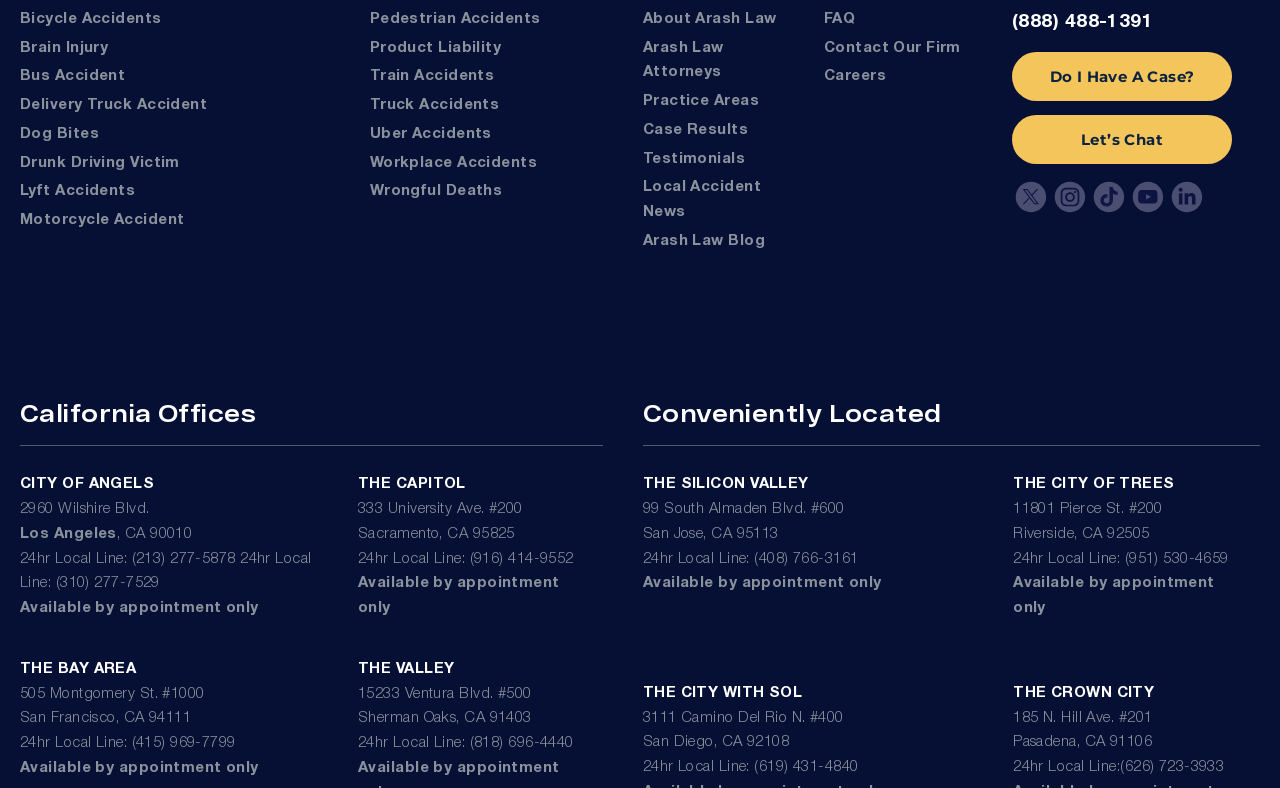Can you find the bounding box coordinates of the area I should click to execute the following instruction: "Click on Bicycle Accidents"?

[0.016, 0.015, 0.126, 0.033]